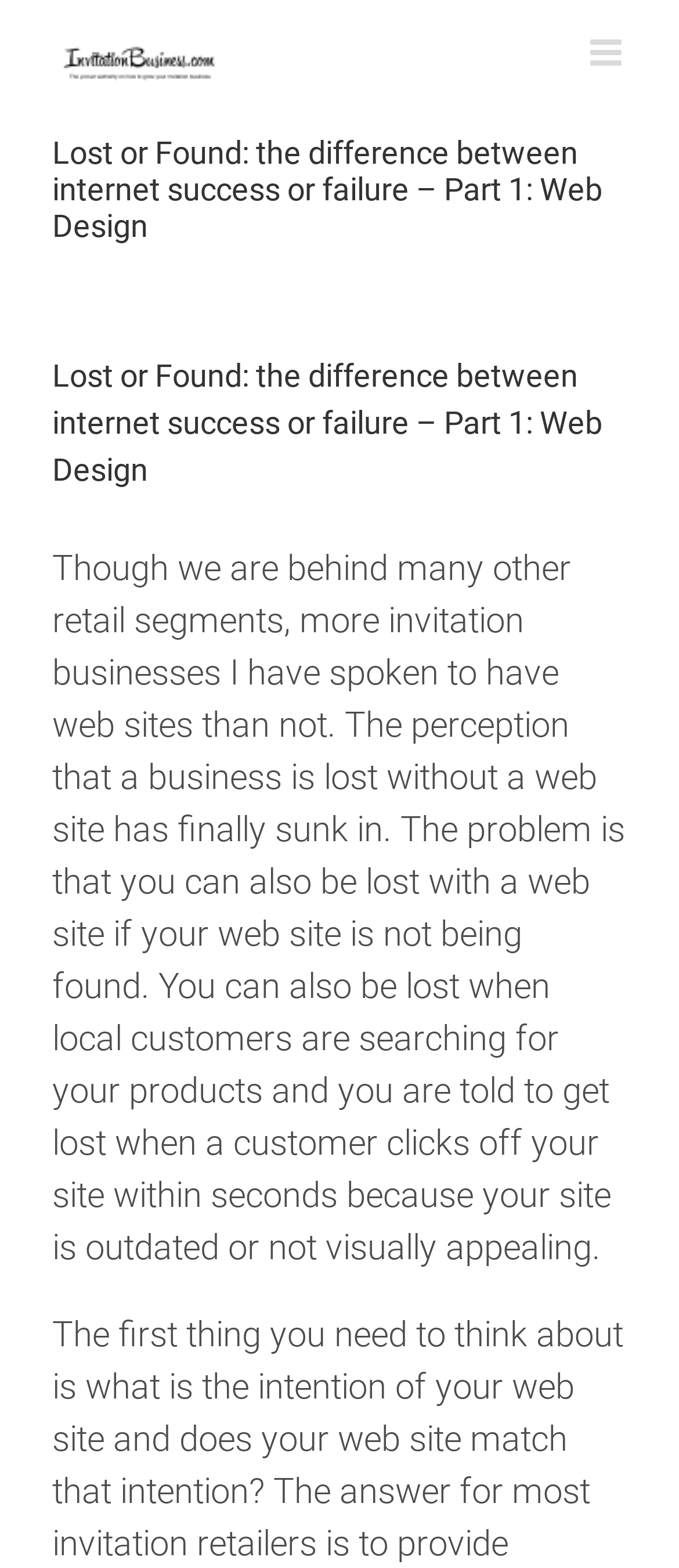What is the author's opinion on invitation businesses without a website?
Refer to the screenshot and answer in one word or phrase.

They are lost